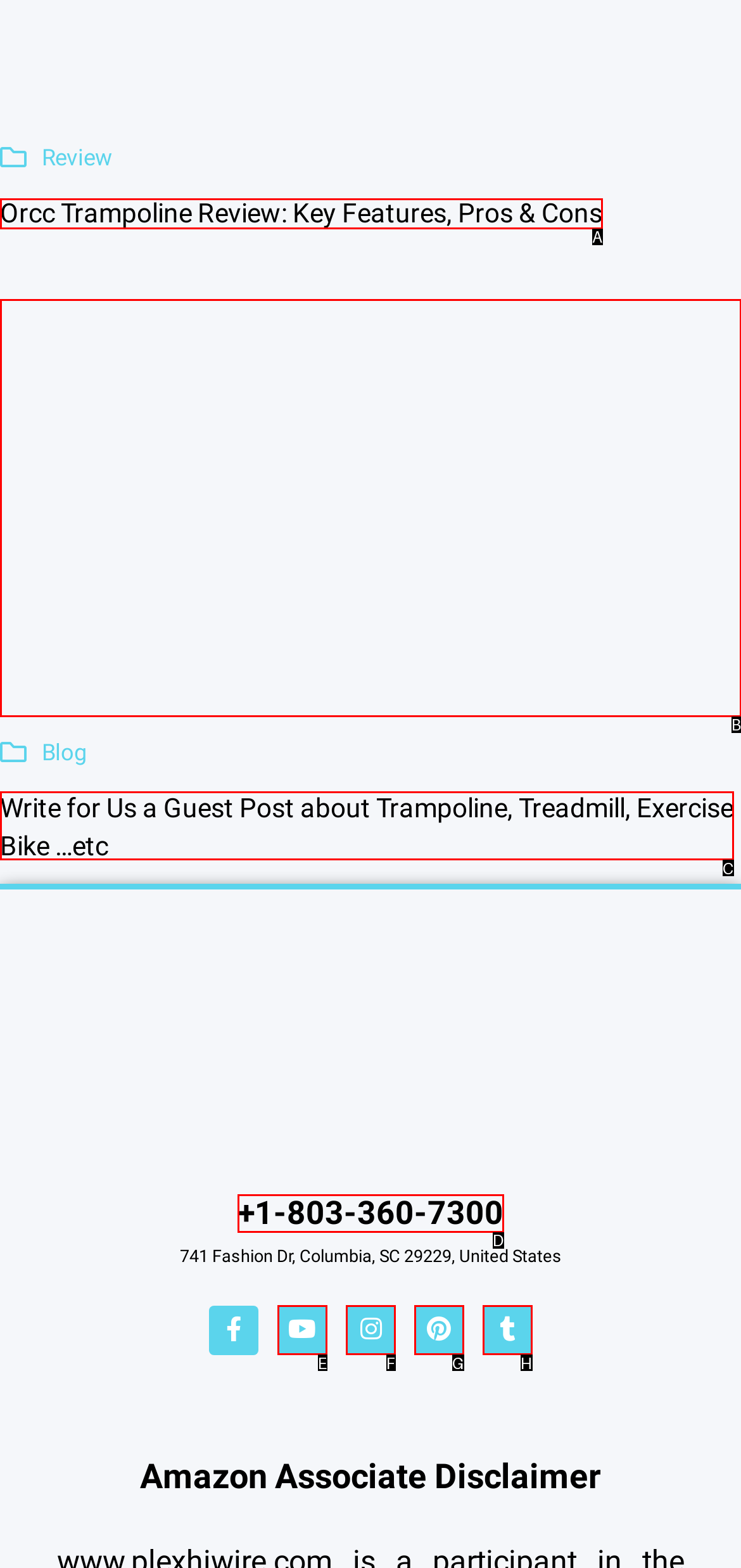Which UI element should be clicked to perform the following task: Visit the 'CalmMax Trampoline Review' page? Answer with the corresponding letter from the choices.

B